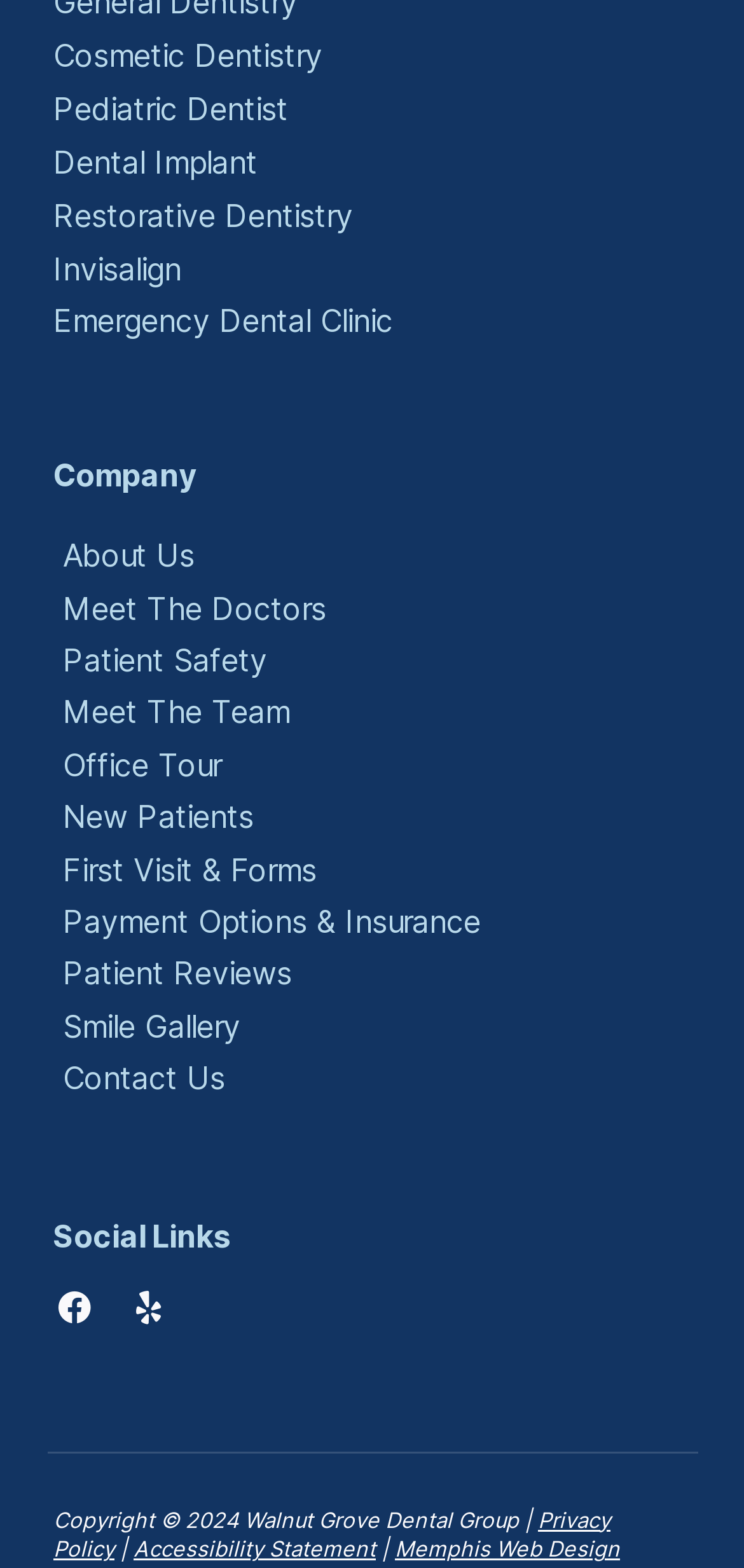Find the bounding box coordinates of the element to click in order to complete the given instruction: "Visit the Smile Gallery."

[0.072, 0.638, 0.928, 0.671]